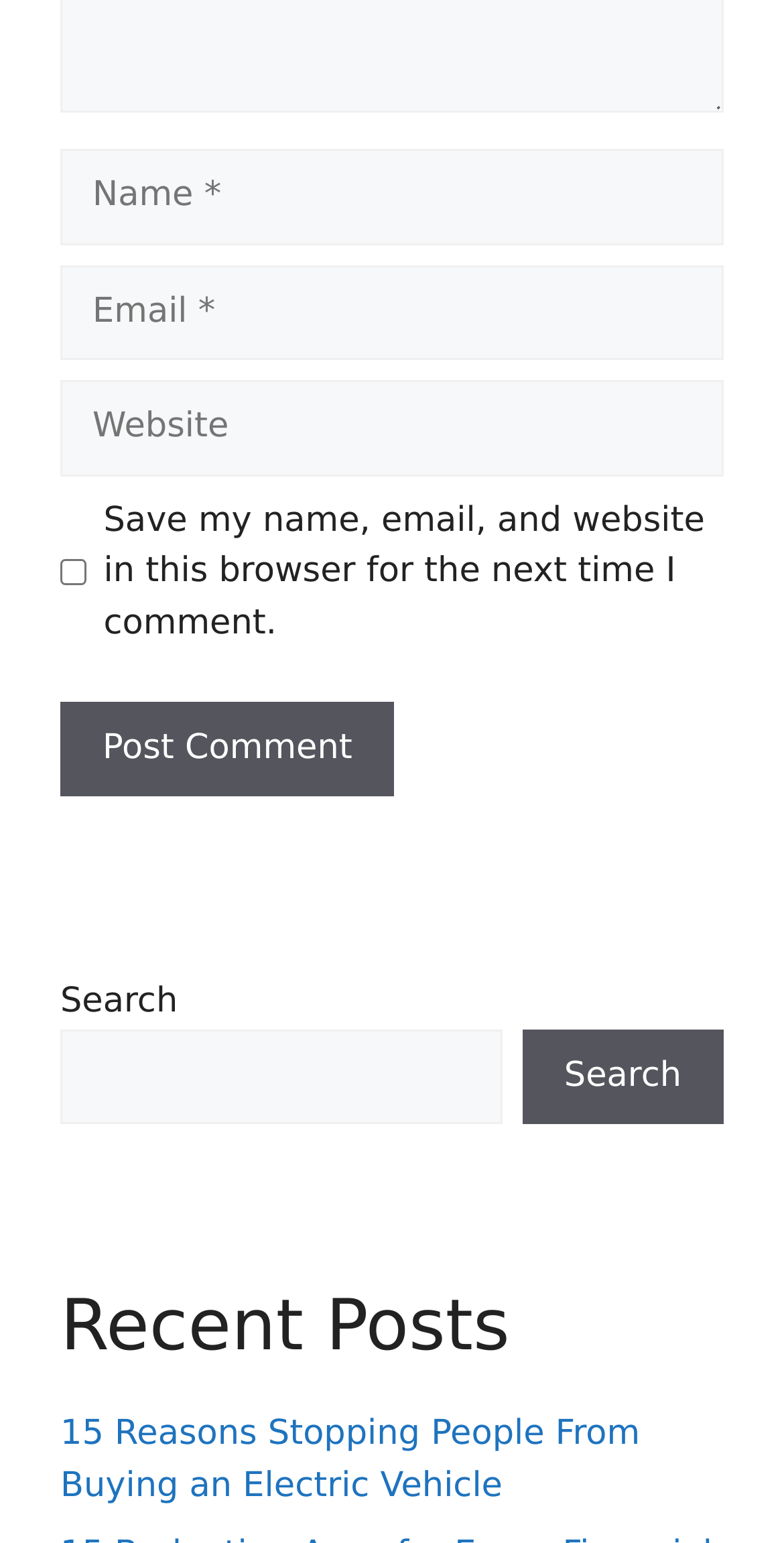Determine the bounding box coordinates (top-left x, top-left y, bottom-right x, bottom-right y) of the UI element described in the following text: name="submit" value="Post Comment"

[0.077, 0.454, 0.503, 0.516]